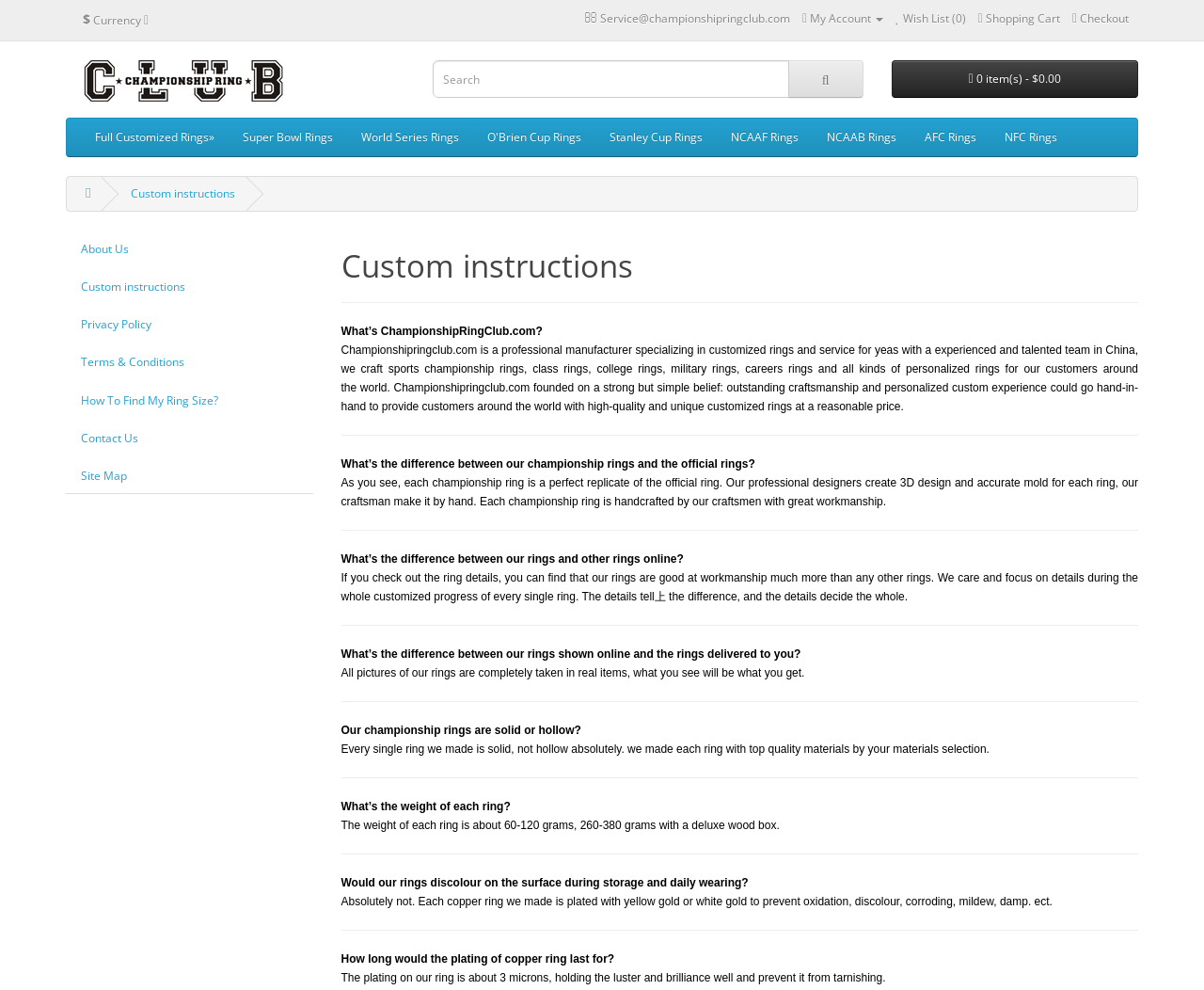What is the weight of each ring?
Please provide a comprehensive answer based on the visual information in the image.

The webpage states that the weight of each ring is about 60-120 grams, and 260-380 grams with a deluxe wood box.